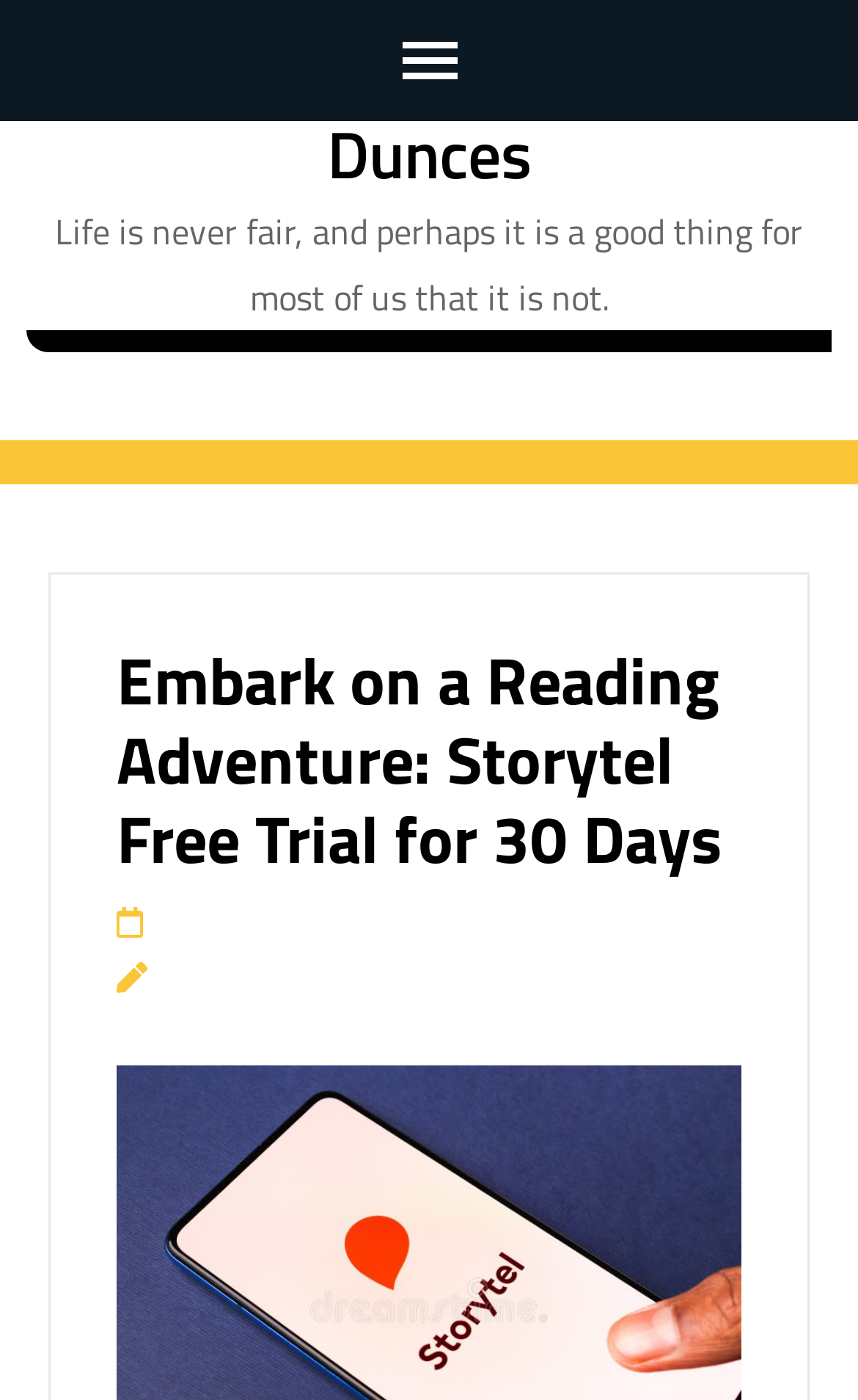Find the bounding box coordinates for the HTML element described as: "Dunces". The coordinates should consist of four float values between 0 and 1, i.e., [left, top, right, bottom].

[0.381, 0.074, 0.619, 0.146]